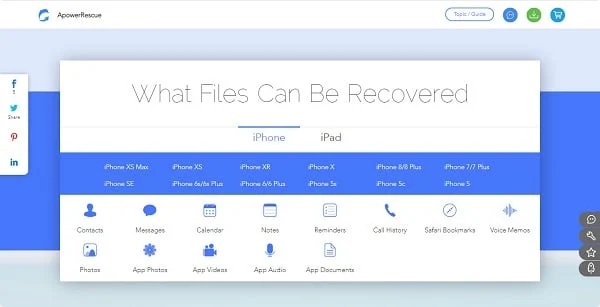Describe every important feature and element in the image comprehensively.

The image showcases the interface of ApowerRescue, a data recovery tool designed for iOS devices. Prominently displayed at the top is the title "What Files Can Be Recovered," indicating its functionality in helping users understand the types of data that can be restored. Below this, the interface features two sections labeled "iPhone" and "iPad," each listing various iPhone models that the tool supports, from the iPhone XS Max to the iPhone 5. Iconography is utilized to represent the types of data that can be recovered, including contacts, messages, calendar events, notes, and more, providing a clear visual guide for users. This user-friendly layout emphasizes the comprehensive data recovery capabilities of ApowerRescue, making it easier for users to assess their options for recovering lost or deleted files.